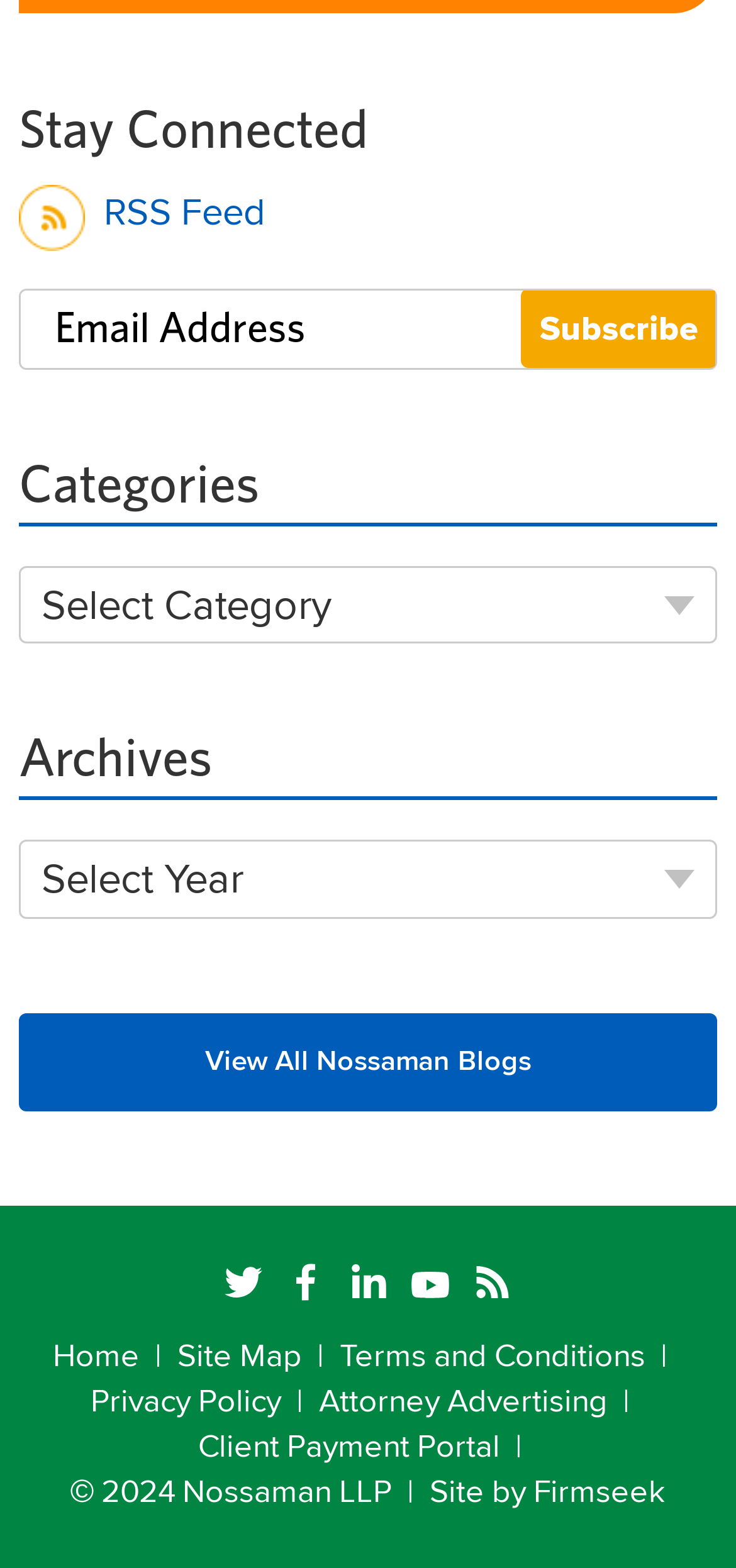Locate the bounding box coordinates of the area where you should click to accomplish the instruction: "Select a category".

[0.056, 0.368, 0.944, 0.404]